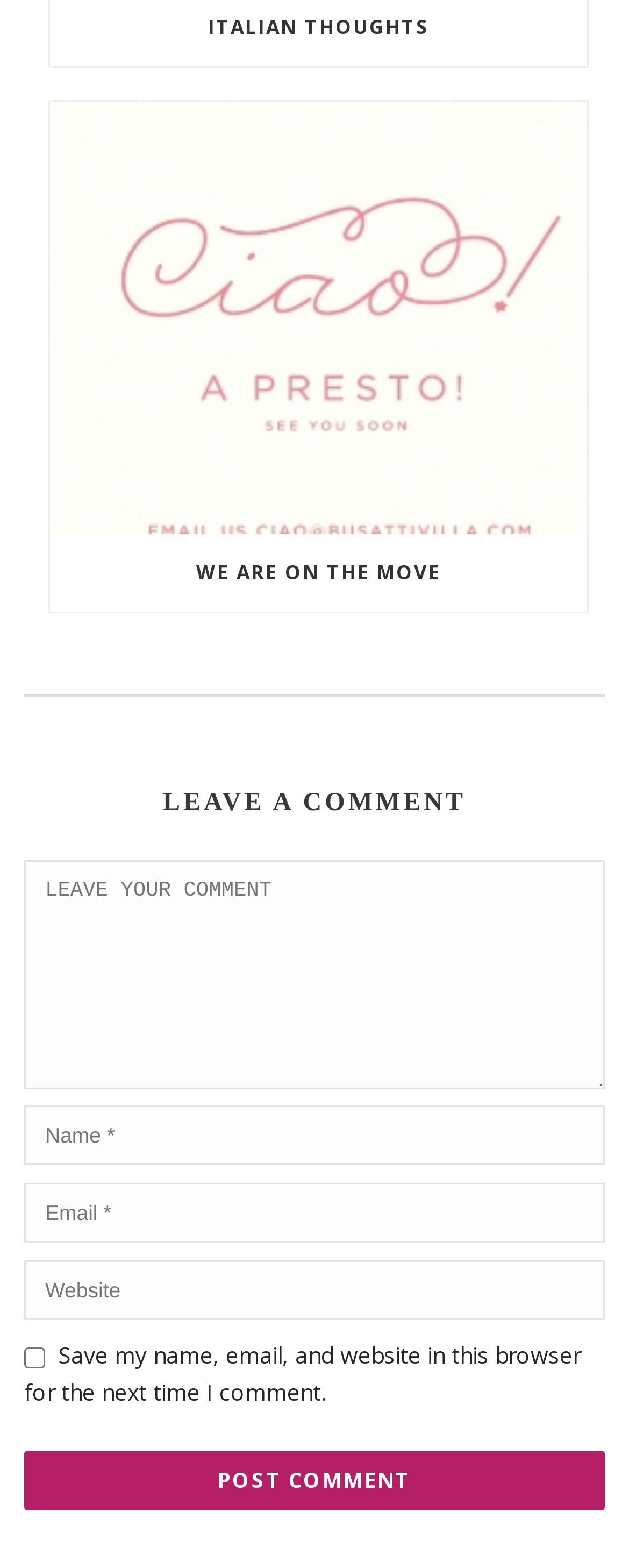Given the description "We Are On The Move", provide the bounding box coordinates of the corresponding UI element.

[0.079, 0.34, 0.933, 0.39]